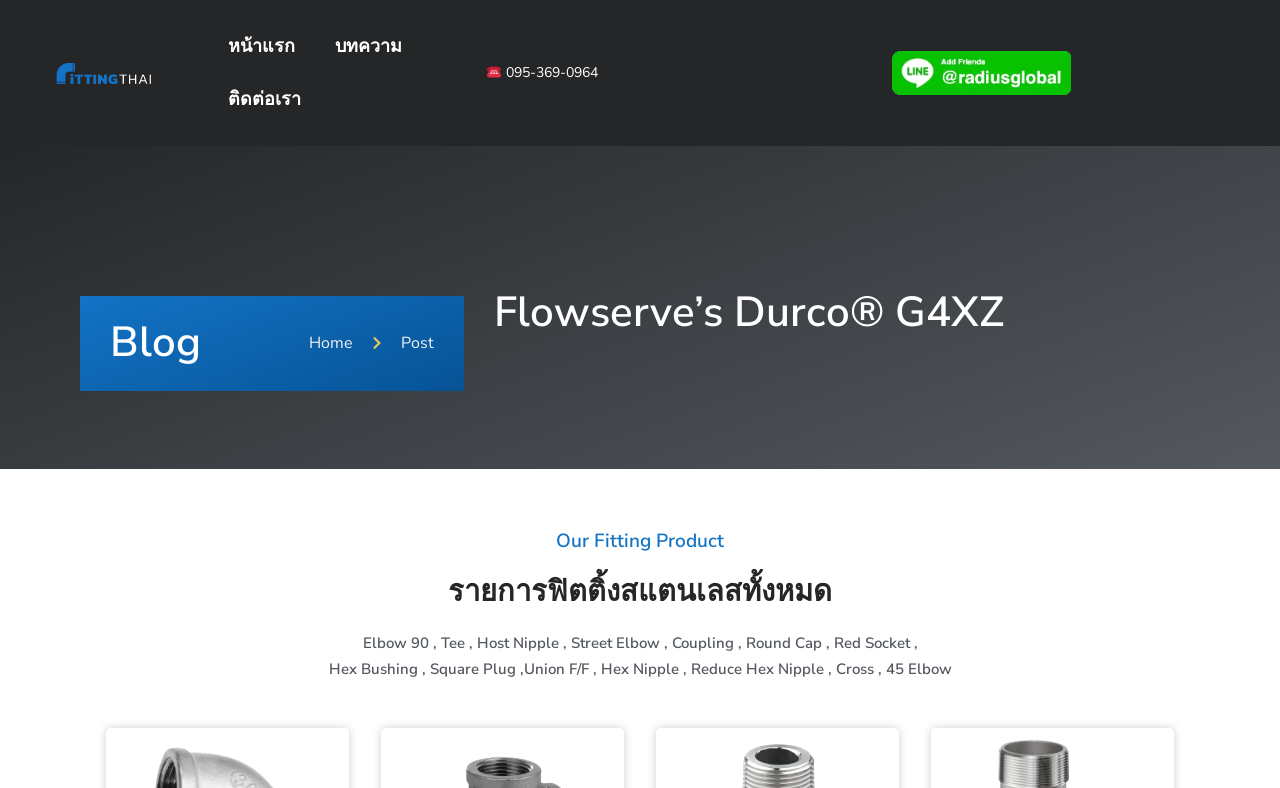Describe all the significant parts and information present on the webpage.

The webpage appears to be a product page for the Durco G4XZ low-emission plug valve, manufactured by Flowserve. At the top left corner, there is a logo image of "fitting thai fitting" with a width of about 8% of the screen. Below the logo, there are three links: "หน้าแรก" (home), "บทความ" (articles), and "ติดต่อเรา" (contact us), aligned horizontally and taking up about 10% of the screen width.

To the right of the links, there is a phone icon image (☎️) followed by a static text displaying the phone number "095-369-0964". Further to the right, there is a logo image of "fittingthai fitting stainless brass valve stainless line" with a width of about 35% of the screen.

Below the top section, there is a heading "Blog" on the left side, followed by a static text "Home" and a link "Post". On the right side, there is a prominent heading "Flowserve’s Durco G4XZ" that spans about 60% of the screen width.

Further down, there is a section dedicated to the product, with a static text "Our Fitting Product" followed by a heading "รายการฟิตติ้งสแตนเลสทั้งหมด" (list of stainless steel fittings). Below this heading, there are two static texts listing various types of fittings, including elbow, tee, nipple, coupling, and more. These texts take up about 60% of the screen width and are aligned horizontally.